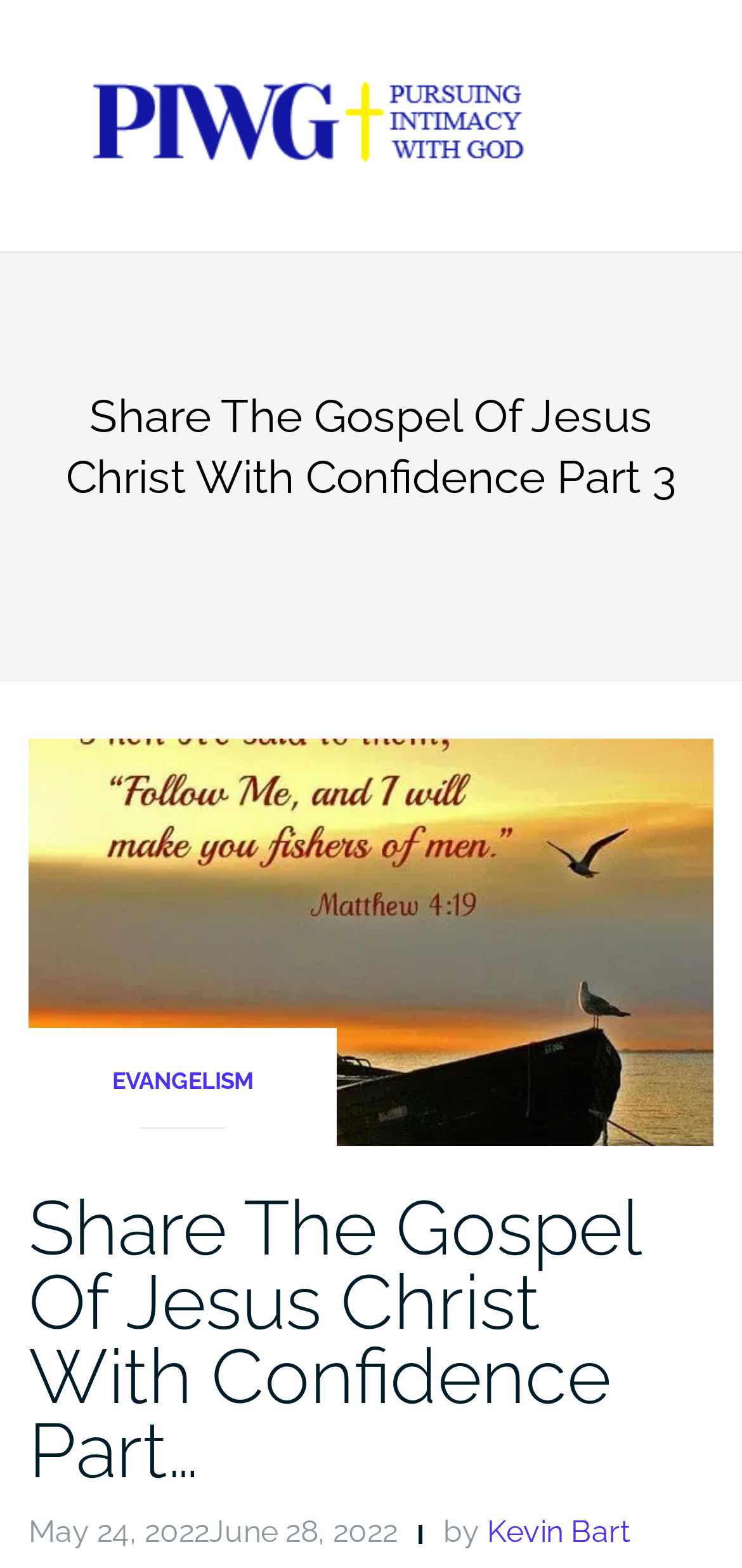Locate the bounding box coordinates of the UI element described by: "parent_node: EVANGELISM". Provide the coordinates as four float numbers between 0 and 1, formatted as [left, top, right, bottom].

[0.038, 0.588, 0.962, 0.611]